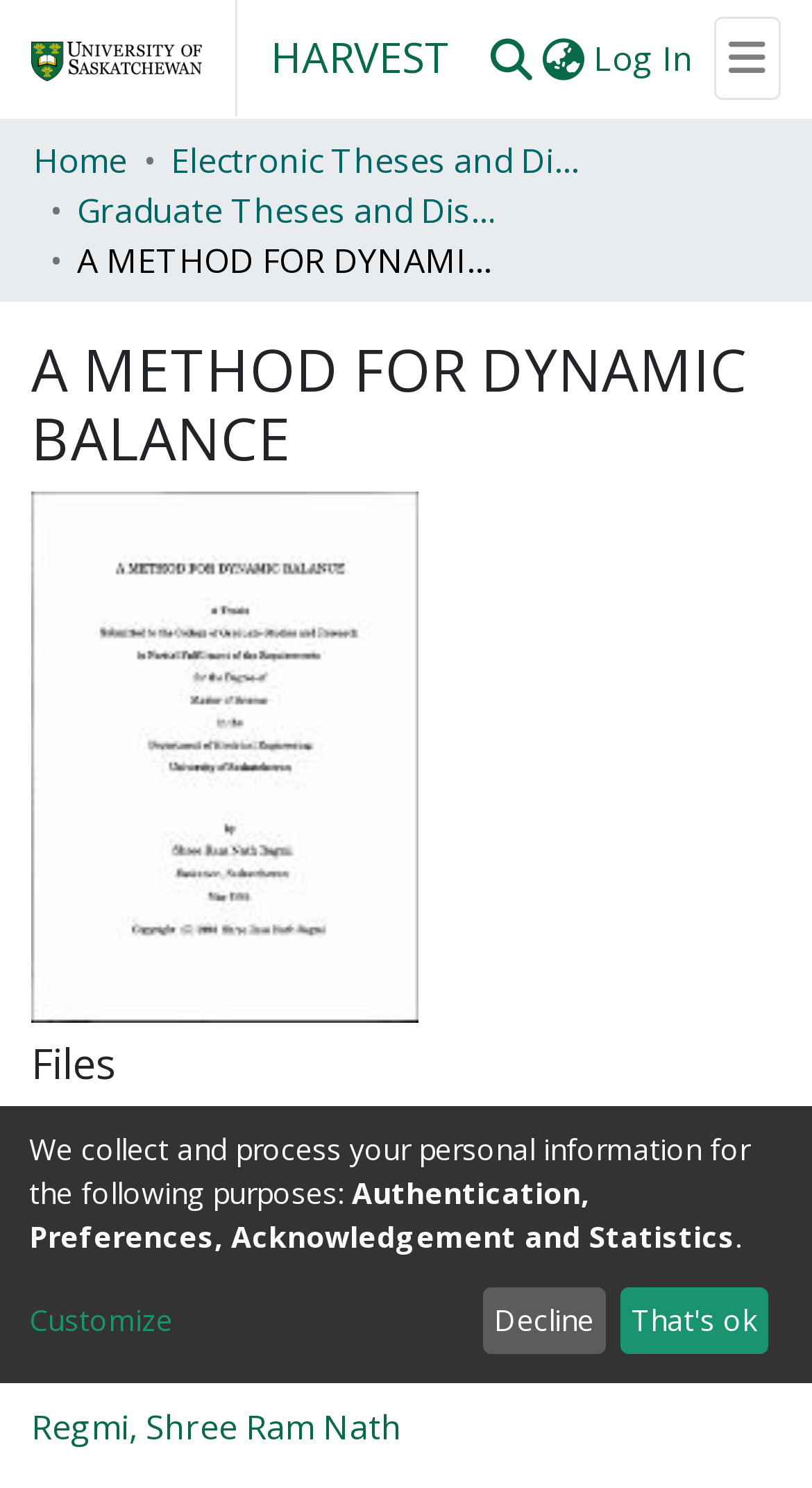Respond to the question with just a single word or phrase: 
How many files are available for download?

1